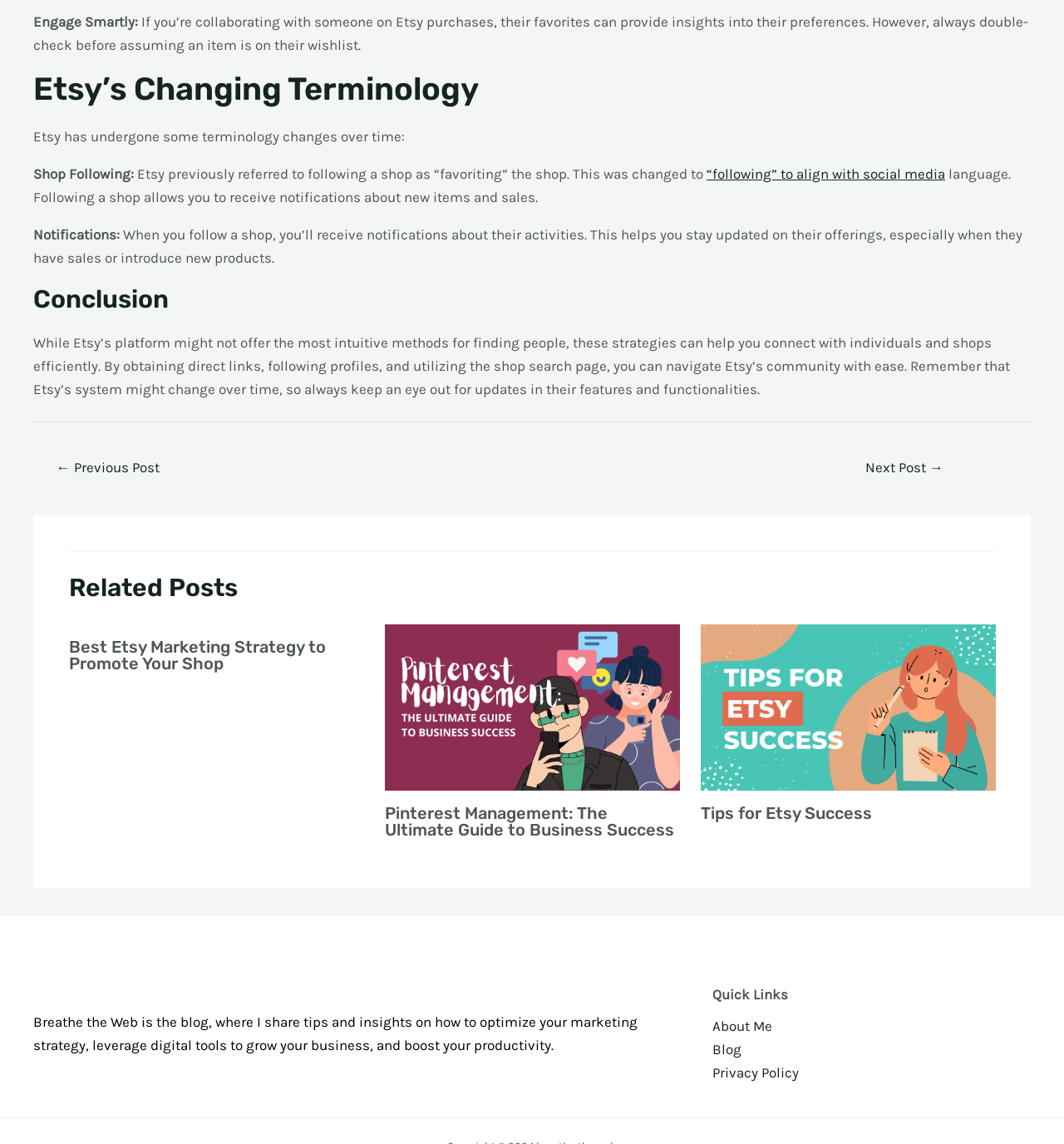Highlight the bounding box coordinates of the element you need to click to perform the following instruction: "Read the next post."

[0.733, 0.395, 0.967, 0.424]